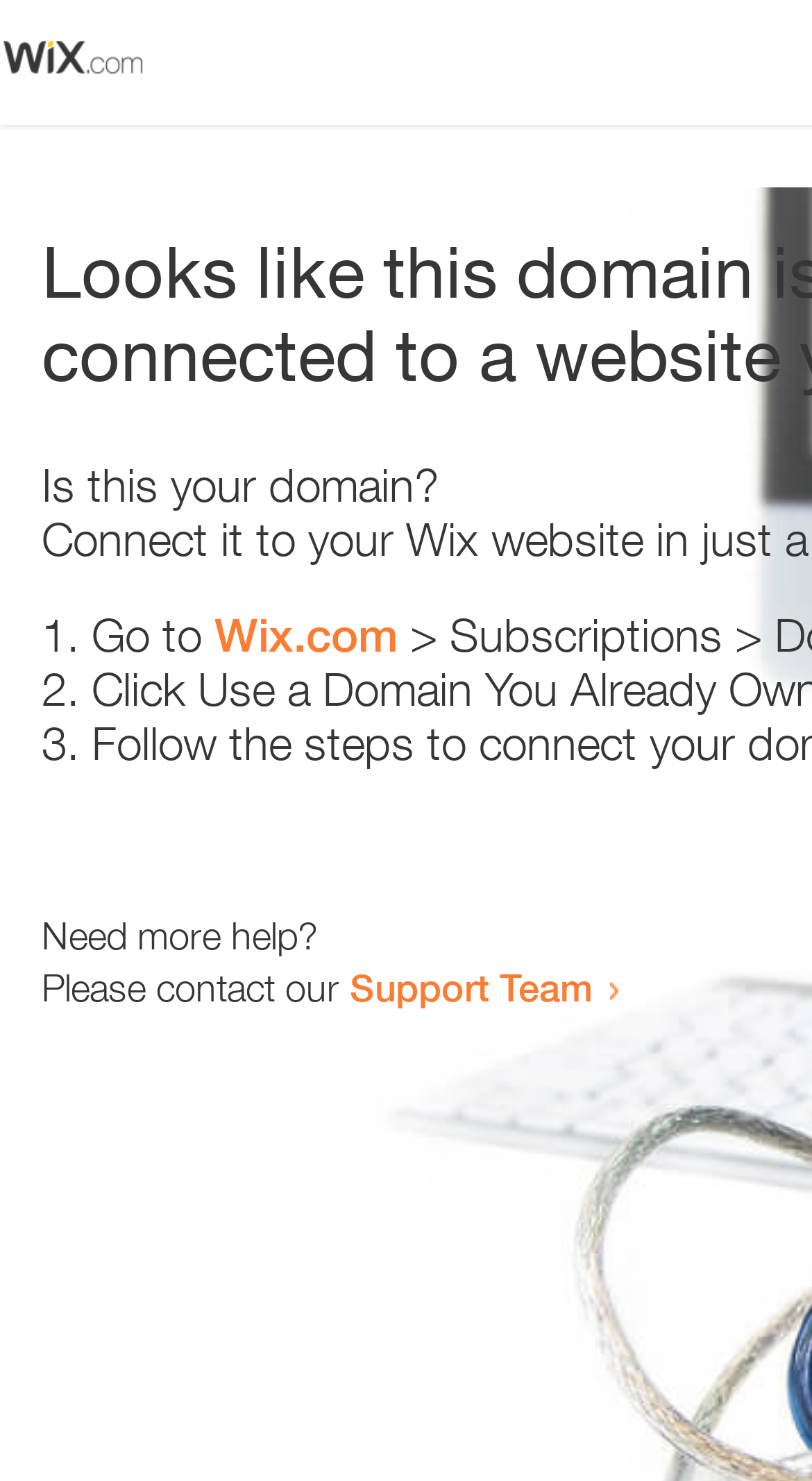Give a concise answer using one word or a phrase to the following question:
How many steps are provided to resolve the issue?

3